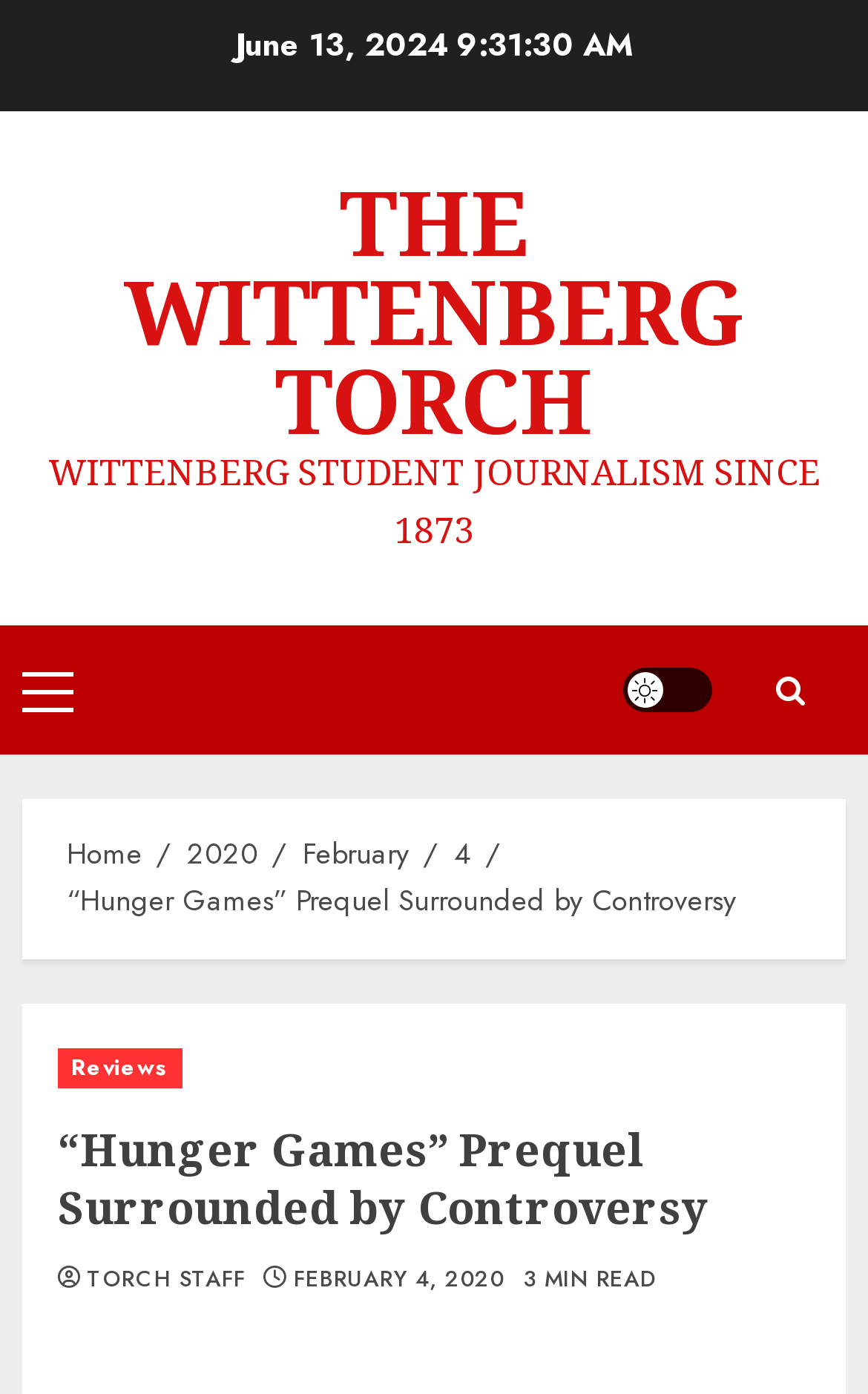Find the bounding box coordinates for the UI element whose description is: "February". The coordinates should be four float numbers between 0 and 1, in the format [left, top, right, bottom].

[0.349, 0.597, 0.472, 0.629]